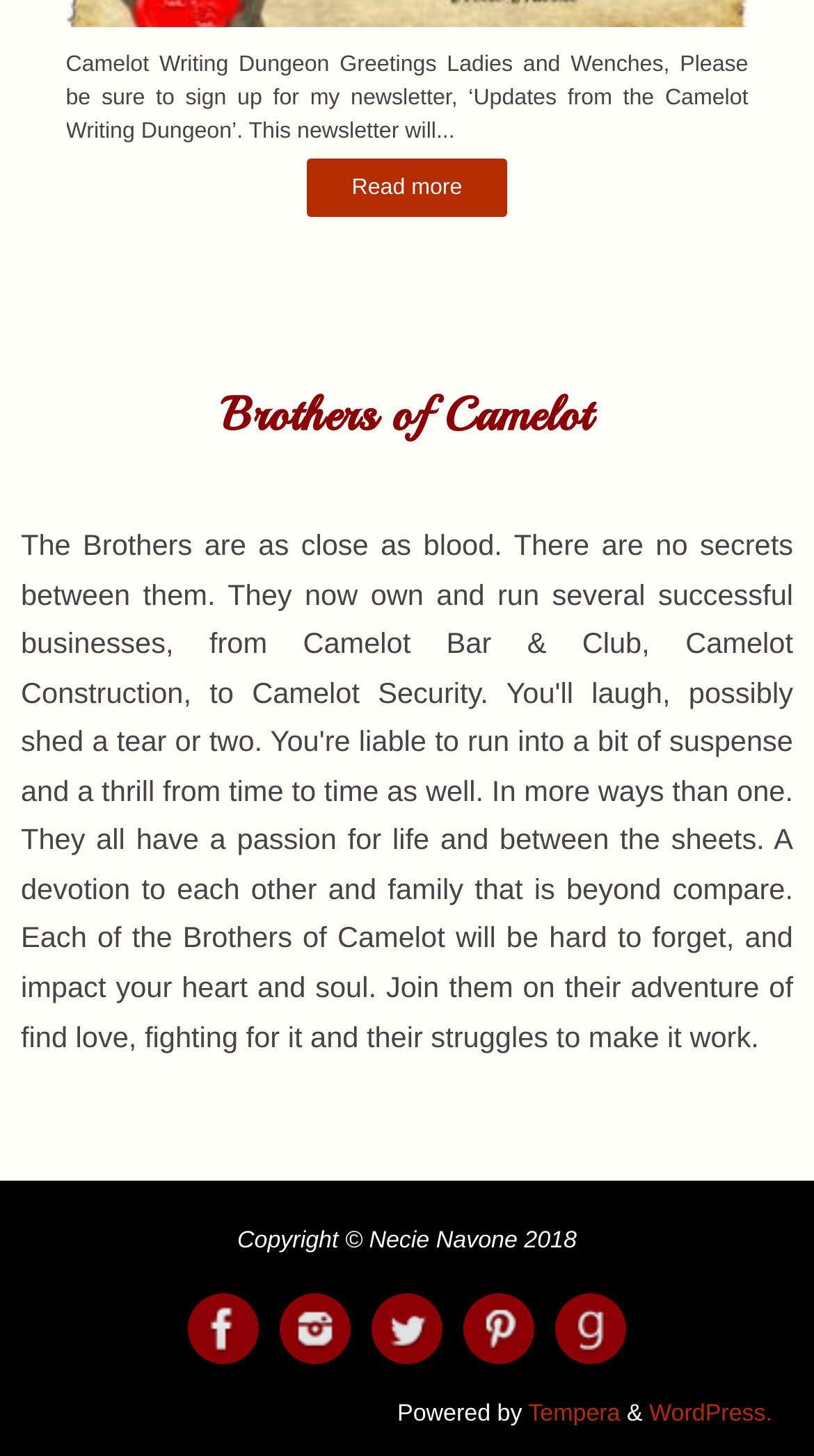What is the position of the 'Read more' link?
Using the screenshot, give a one-word or short phrase answer.

Above the heading